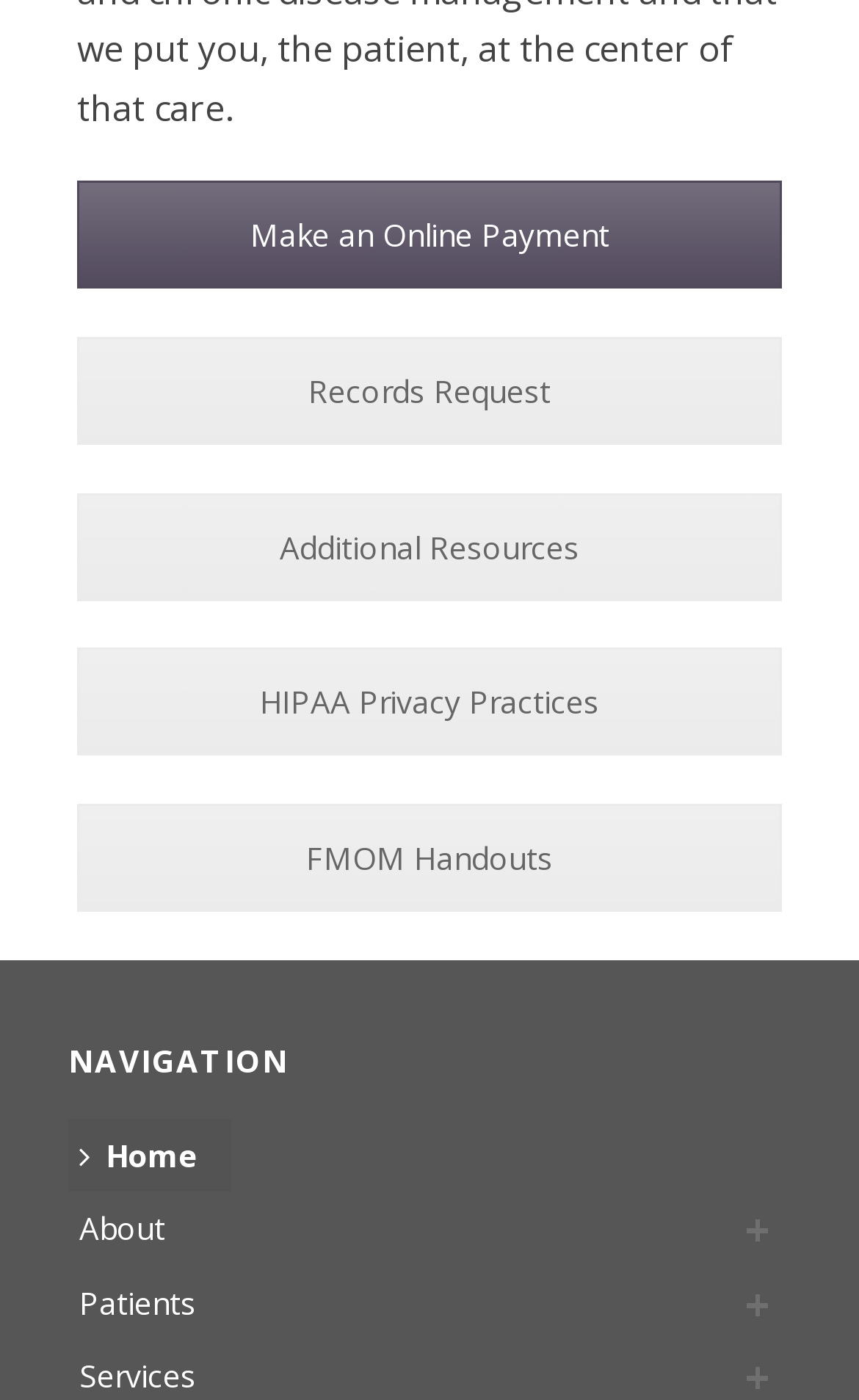Respond concisely with one word or phrase to the following query:
How many image elements are on the webpage?

1